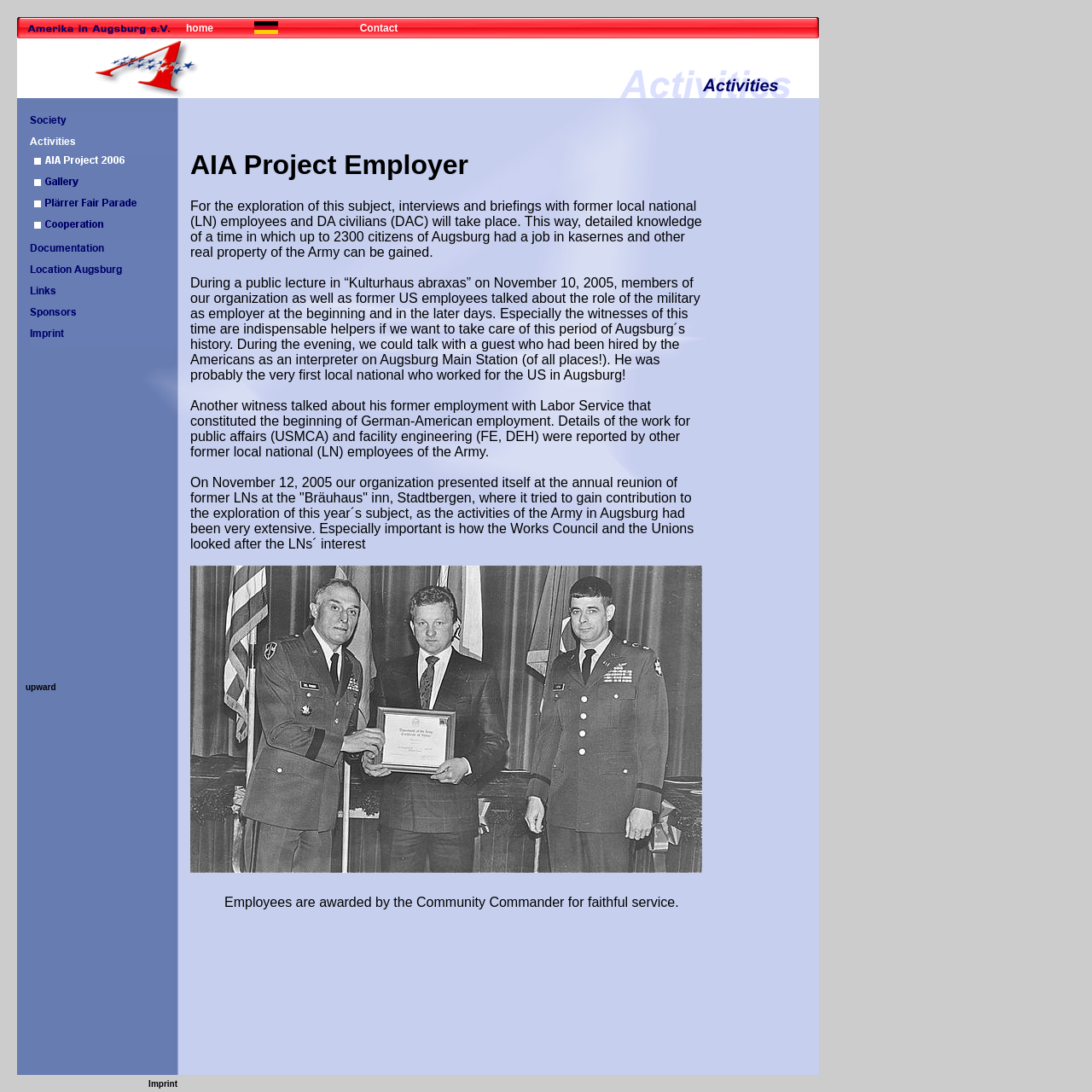Determine the bounding box coordinates for the clickable element required to fulfill the instruction: "click home". Provide the coordinates as four float numbers between 0 and 1, i.e., [left, top, right, bottom].

[0.17, 0.016, 0.233, 0.035]